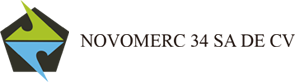Offer a meticulous description of the image.

The image showcases the logo of Novomerc 34 SA de CV, a company which is likely involved in the pharmaceutical or healthcare sector, given the context of the surrounding text referring to "Lipitor Without A Doctor Prescription Canada." The logo features a stylized design with geometric elements that include shades of green and blue, representing a modern and professional aesthetic. The name "NOVOMERC 34 SA DE CV" prominently displayed alongside the logo suggests a focus on corporate identity and brand recognition. This imagery effectively aligns with the company's focus on providing access to medications, emphasizing their role in the healthcare marketplace.